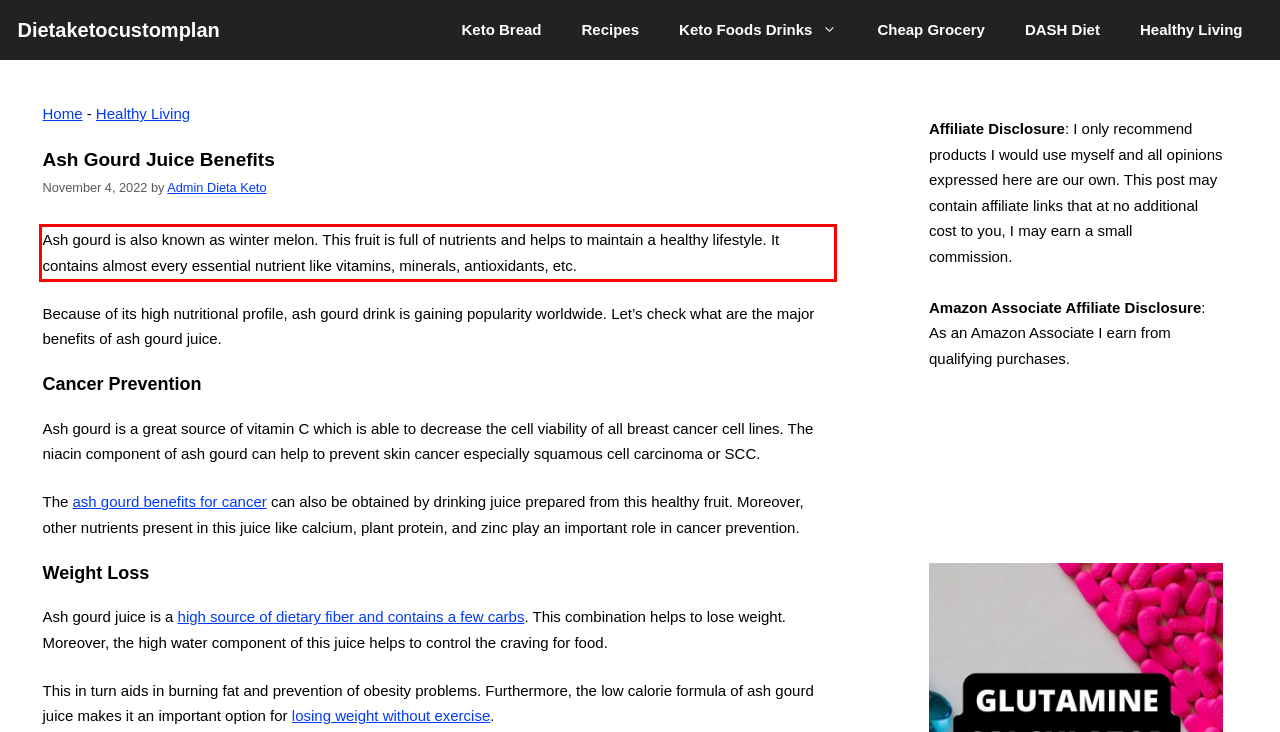Given a screenshot of a webpage with a red bounding box, extract the text content from the UI element inside the red bounding box.

Ash gourd is also known as winter melon. This fruit is full of nutrients and helps to maintain a healthy lifestyle. It contains almost every essential nutrient like vitamins, minerals, antioxidants, etc.